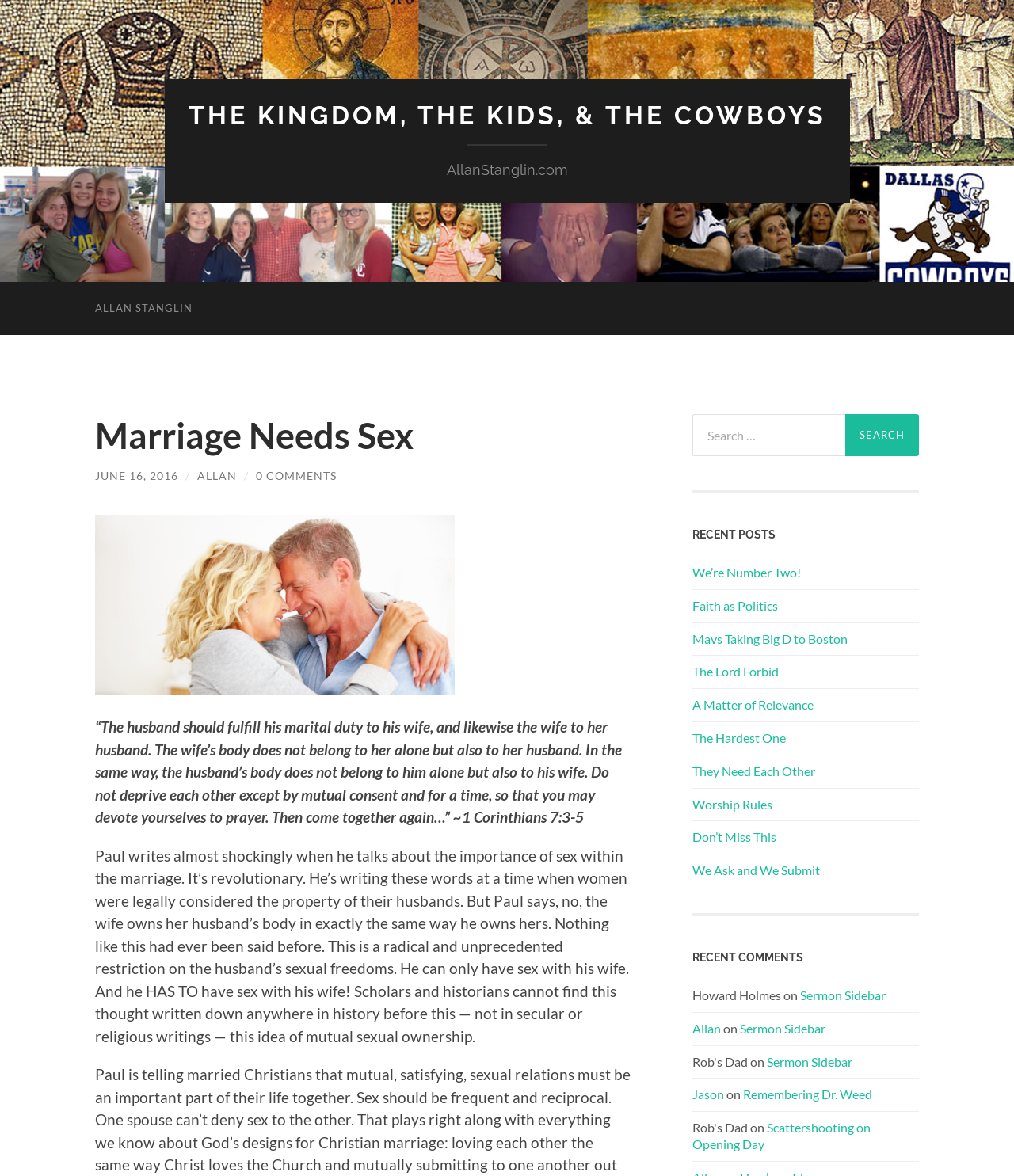Provide the text content of the webpage's main heading.

Marriage Needs Sex